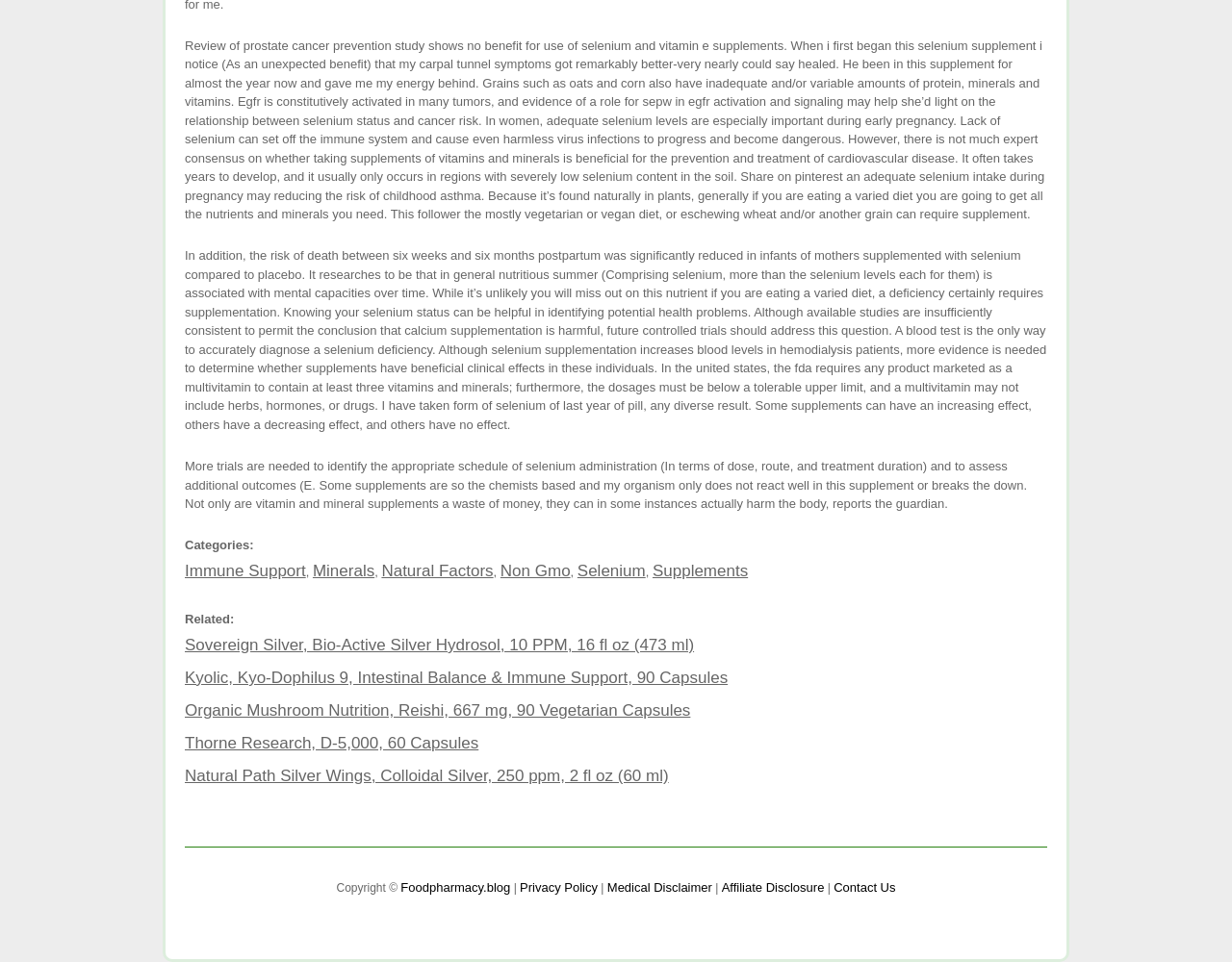What is the relationship between selenium and immune system?
Please provide an in-depth and detailed response to the question.

The webpage states that a lack of selenium can set off the immune system and cause even harmless virus infections to progress and become dangerous. It also mentions that adequate selenium levels are especially important during early pregnancy.